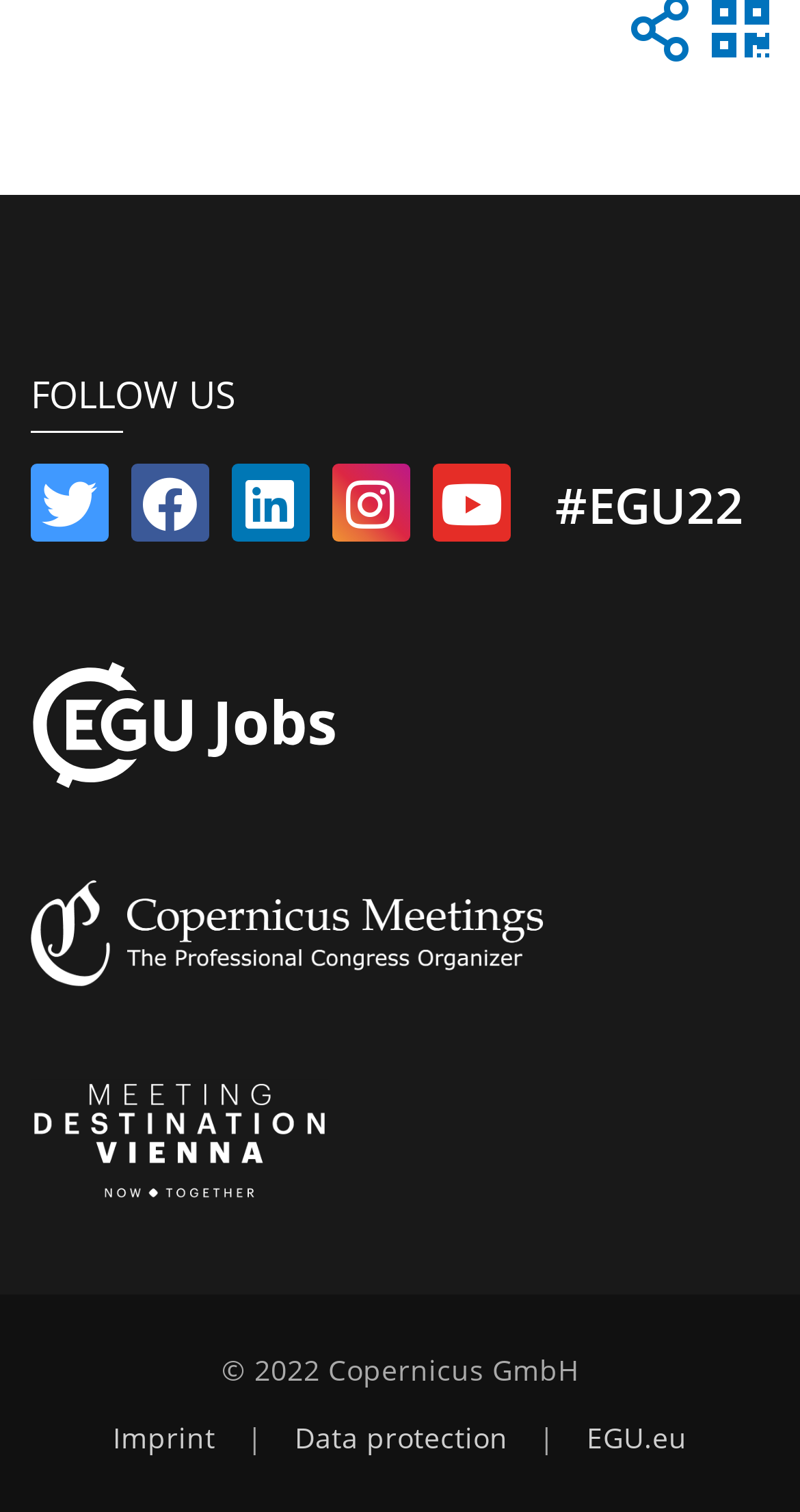Examine the screenshot and answer the question in as much detail as possible: What is the name of the company?

I found the company name 'Copernicus GmbH' in the copyright information at the bottom of the page, which indicates that it is the owner or operator of the website.